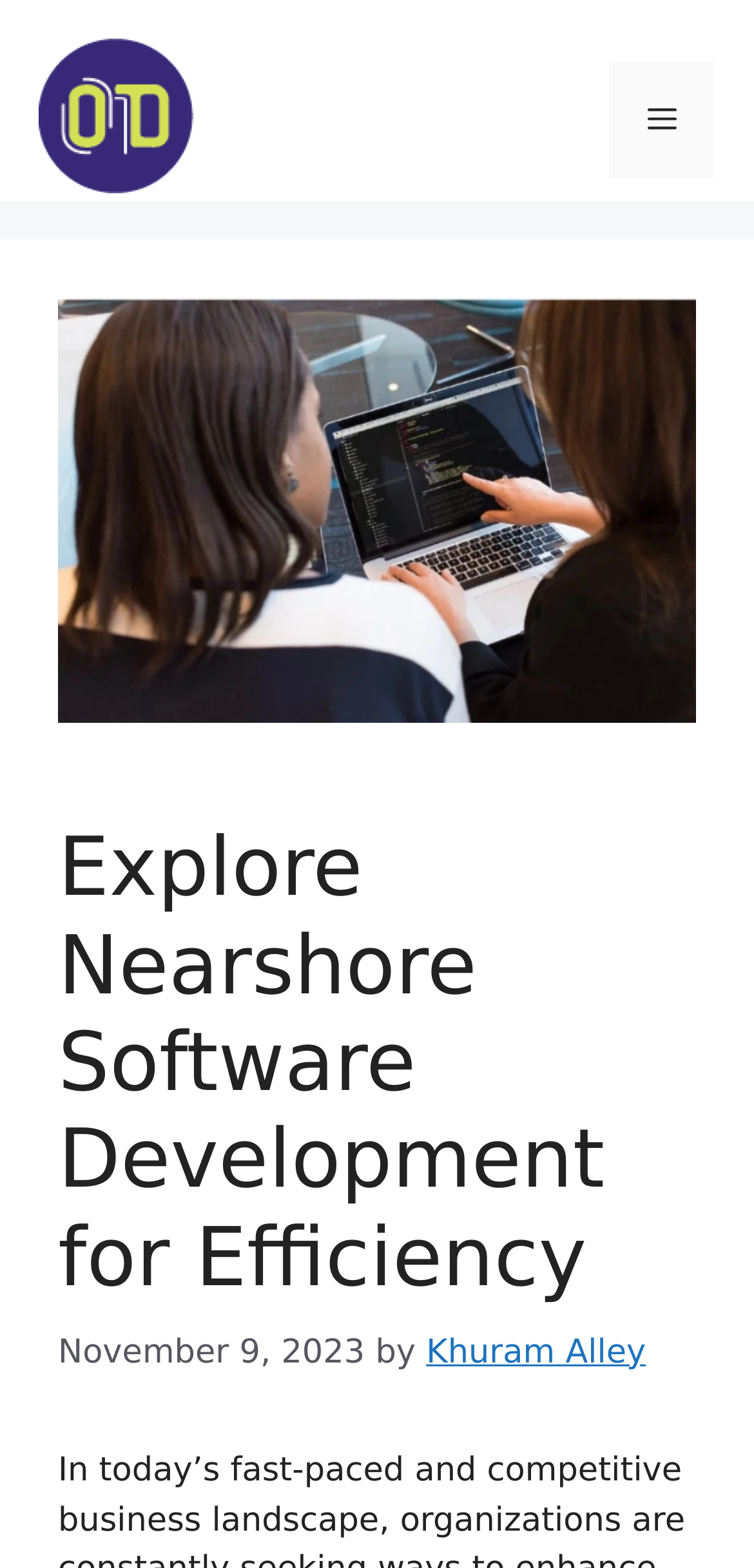What is the purpose of the button in the top-right corner?
Based on the visual, give a brief answer using one word or a short phrase.

Menu